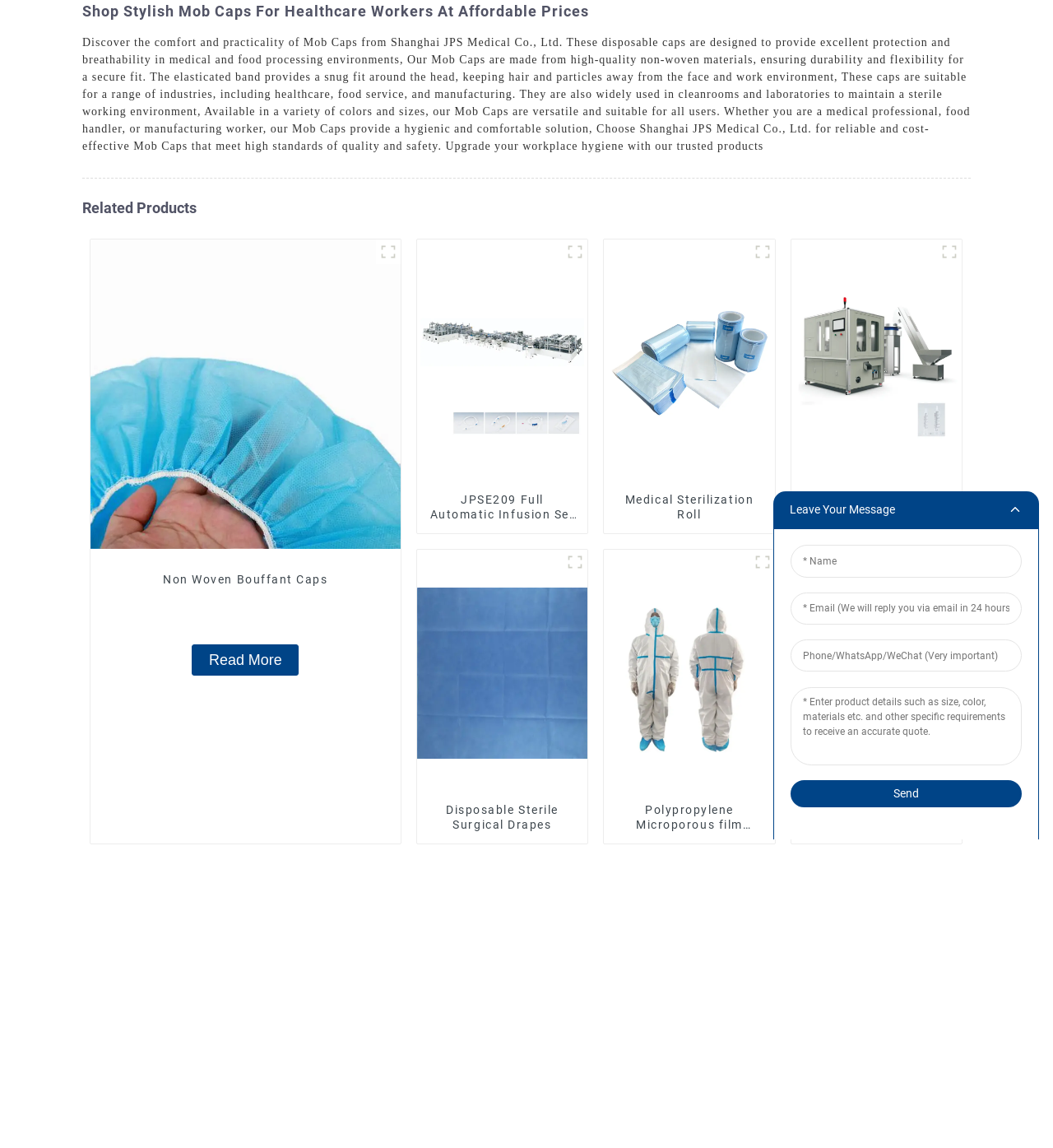Using the provided description parent_node: Polypropylene Microporous film Coverall, find the bounding box coordinates for the UI element. Provide the coordinates in (top-left x, top-left y, bottom-right x, bottom-right y) format, ensuring all values are between 0 and 1.

[0.712, 0.479, 0.736, 0.5]